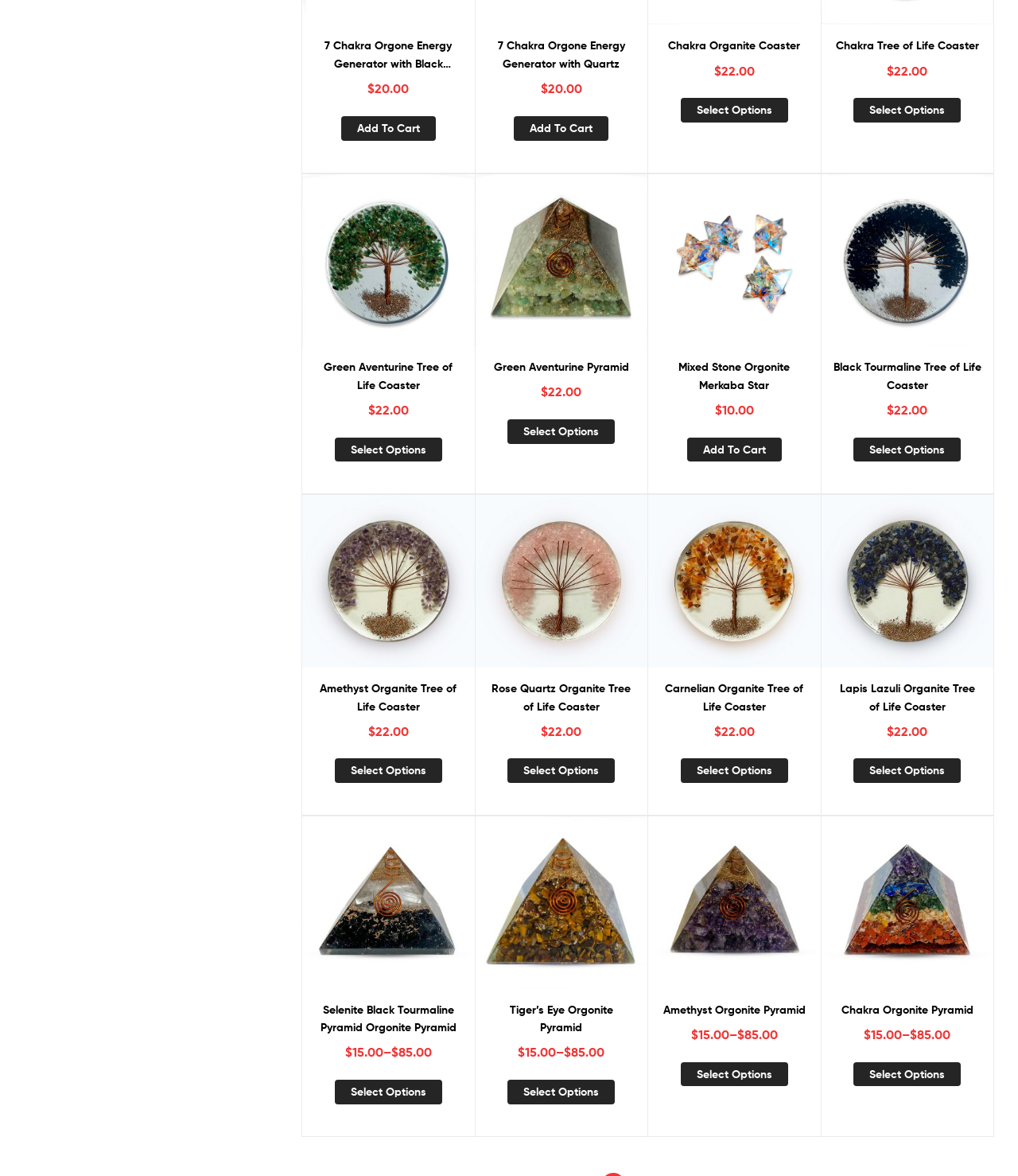Refer to the screenshot and give an in-depth answer to this question: What is the price of the 7 Chakra Orgone Energy Generator with Black Tourmaline?

I found the price by looking at the StaticText element with the text '$20.00' which is located near the heading '7 Chakra Orgone Energy Generator with Black Tourmaline'.